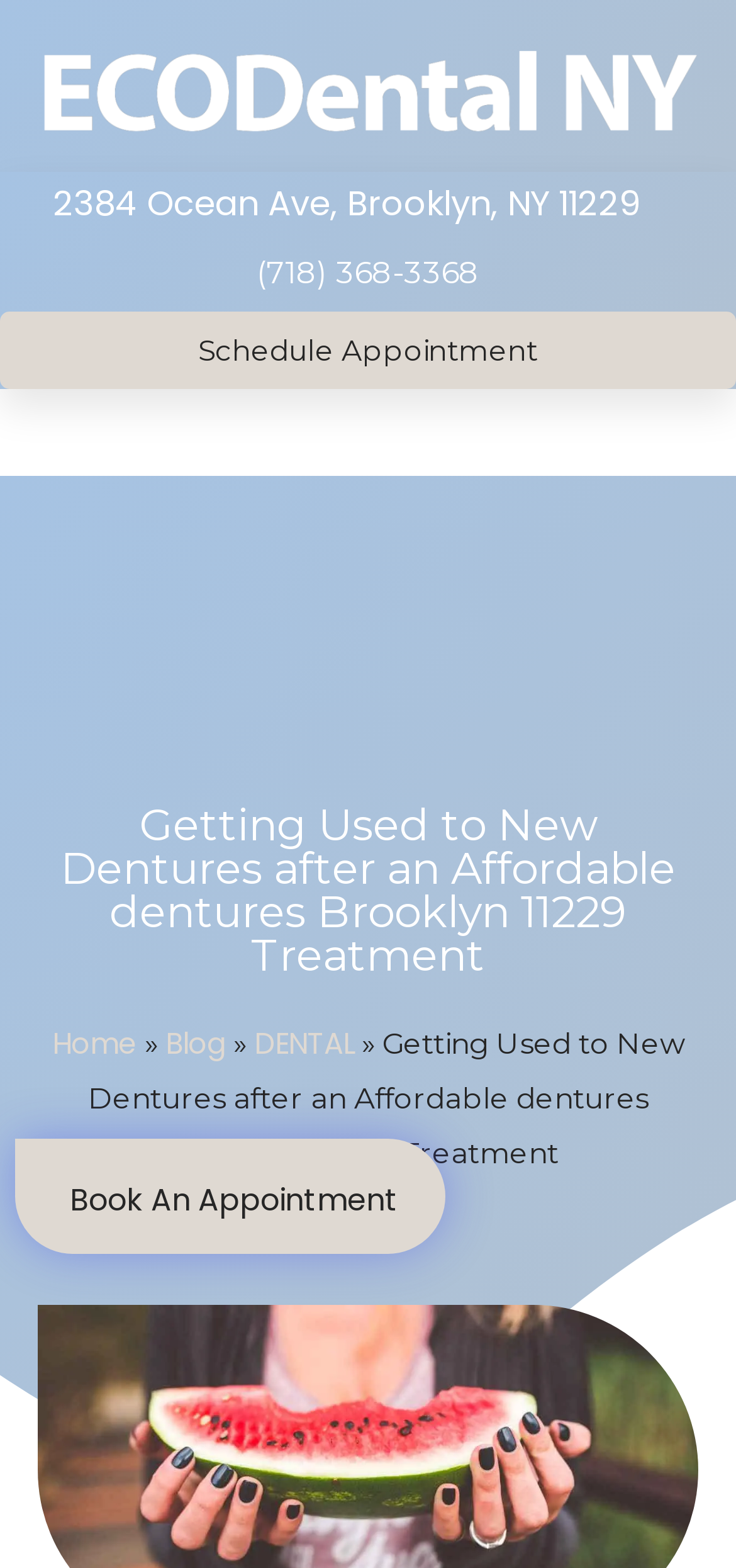Answer the following in one word or a short phrase: 
What is the phone number of the dental clinic?

(718) 368-3368